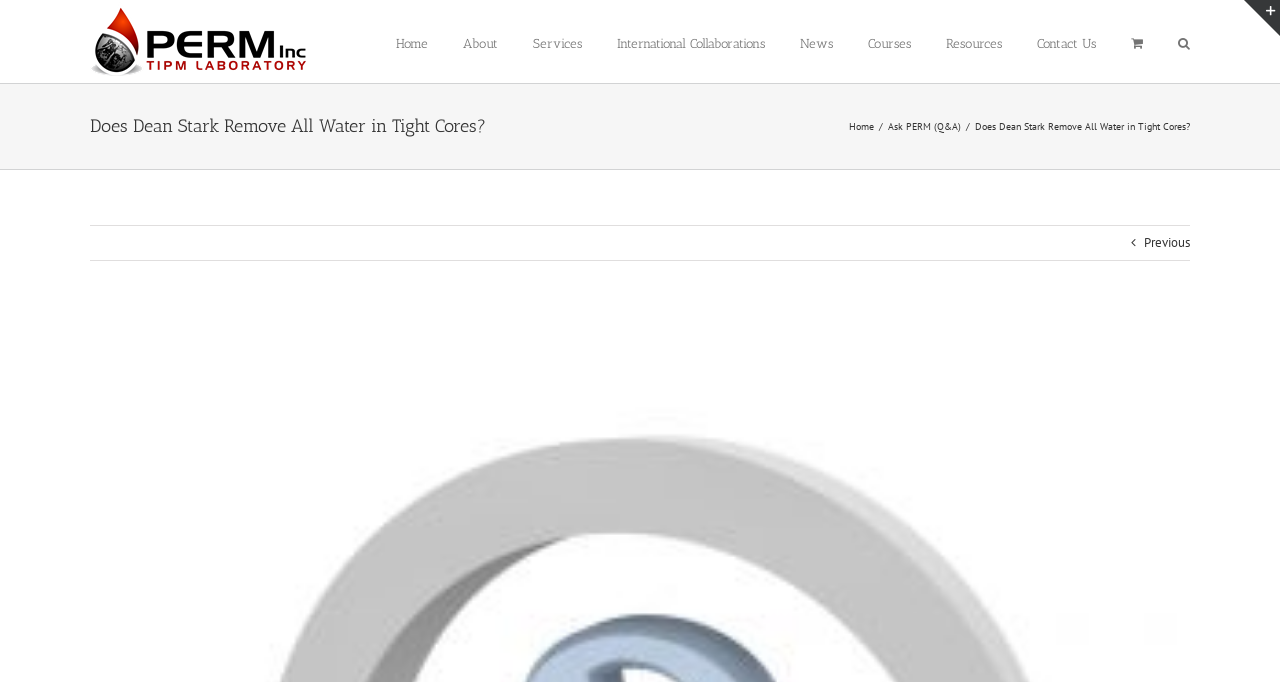Identify the bounding box coordinates of the clickable section necessary to follow the following instruction: "Search for something". The coordinates should be presented as four float numbers from 0 to 1, i.e., [left, top, right, bottom].

[0.92, 0.0, 0.93, 0.122]